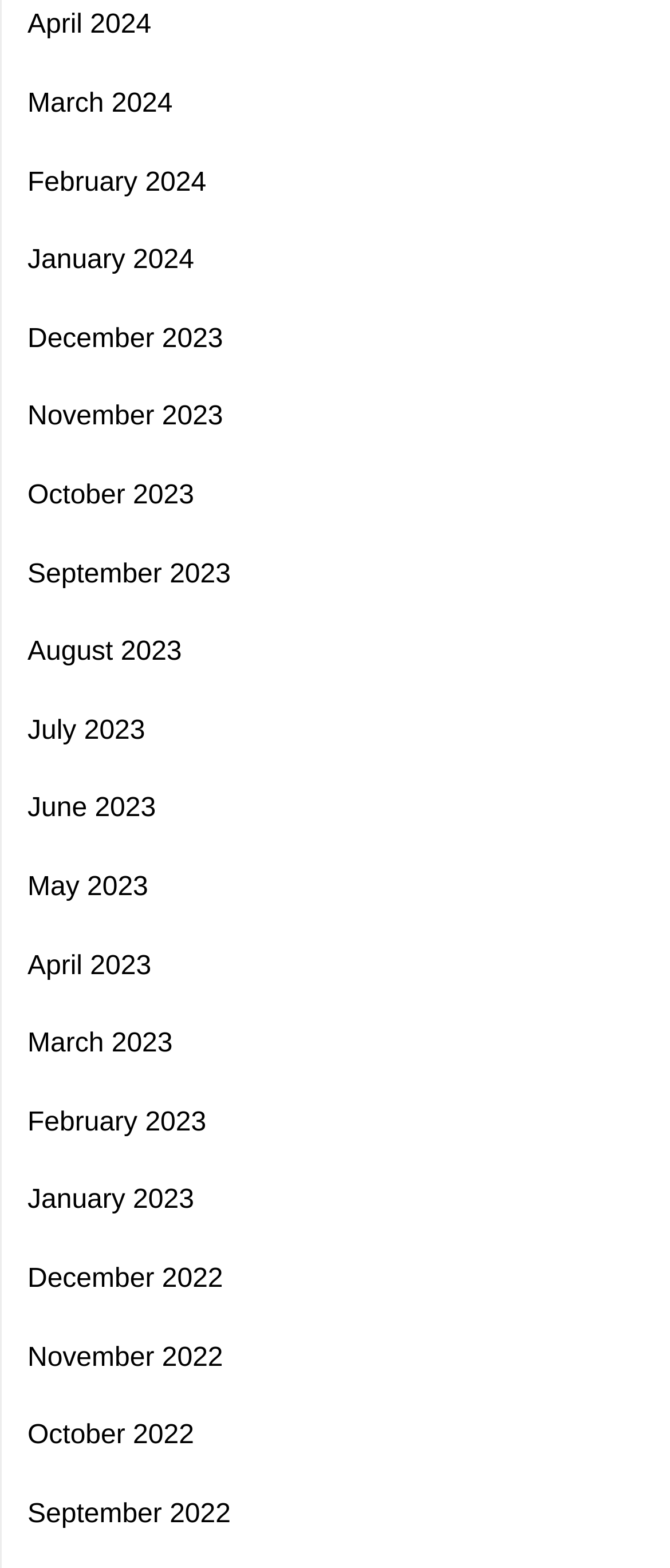Please identify the bounding box coordinates of the region to click in order to complete the task: "follow the third link". The coordinates must be four float numbers between 0 and 1, specified as [left, top, right, bottom].

None